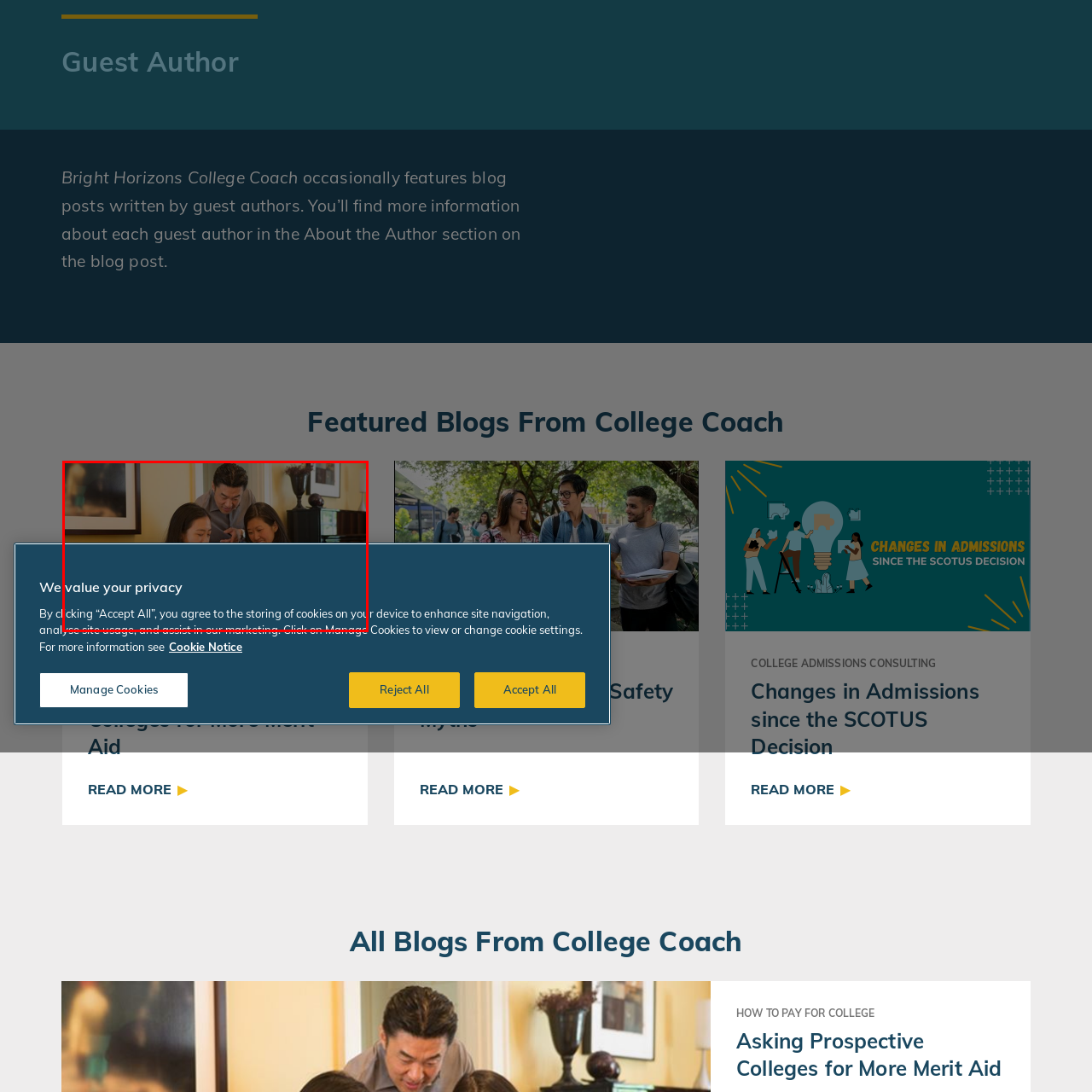Offer a complete and descriptive caption for the image marked by the red box.

The image titled "CoCo_130820_0229" features a family engaged in a collaborative discussion, likely focusing on college planning or academic guidance. It captures a moment where a father, positioned over the shoulders of two young women, appears to be pointing at a document or screen, indicating an active involvement in their educational journey. The background suggests a warm, inviting home environment, conducive to open dialogue and learning. This visual emphasizes the theme of mentorship and support often found in contexts involving college coaching and guidance.